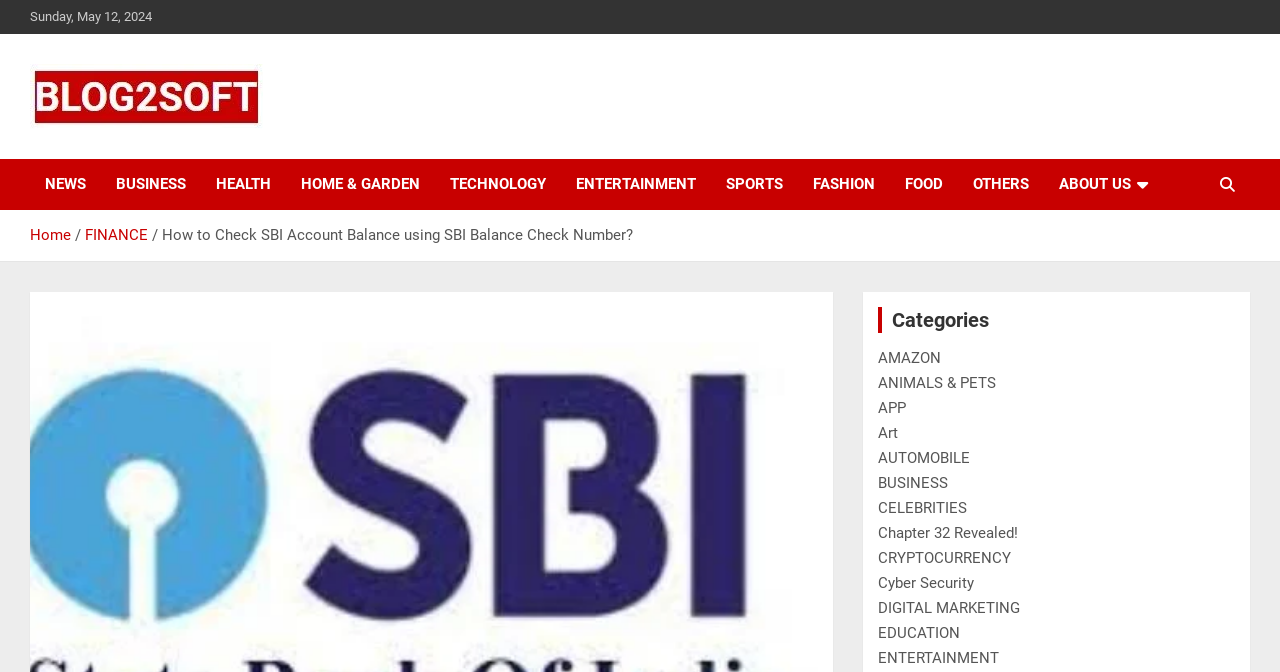How many main sections are on the webpage?
Use the information from the screenshot to give a comprehensive response to the question.

I identified two main sections on the webpage: the navigation bar at the top and the categories section below it. There are 2 main sections in total.